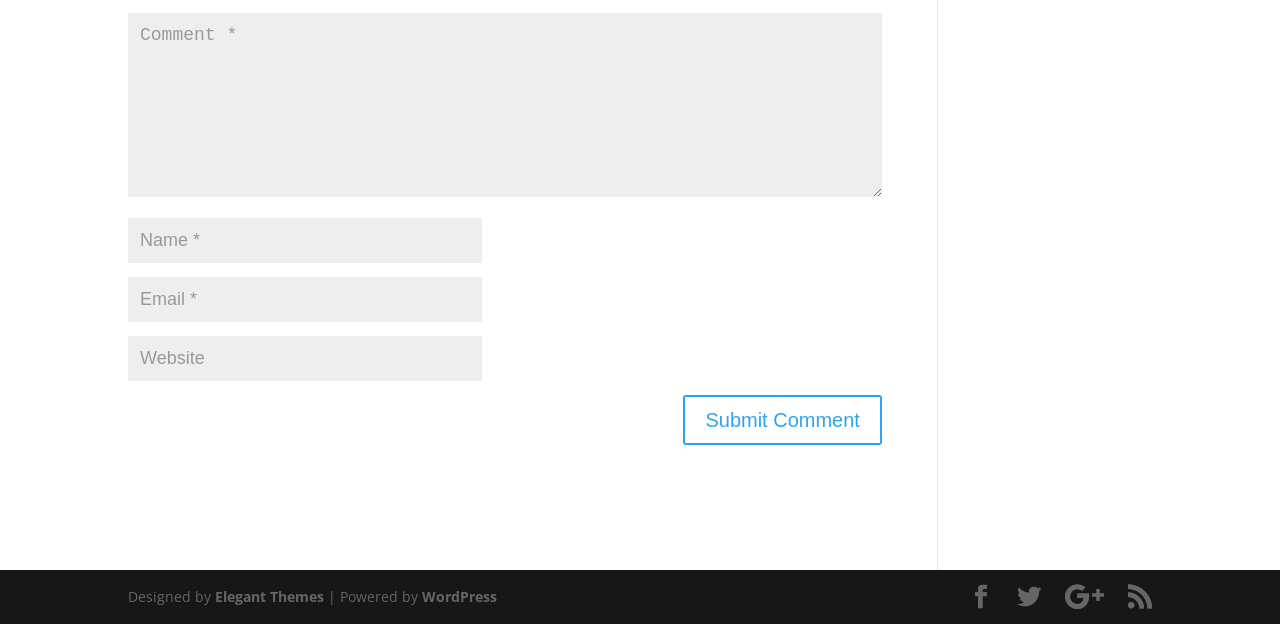Indicate the bounding box coordinates of the element that needs to be clicked to satisfy the following instruction: "Visit the WordPress website". The coordinates should be four float numbers between 0 and 1, i.e., [left, top, right, bottom].

[0.33, 0.929, 0.388, 0.959]